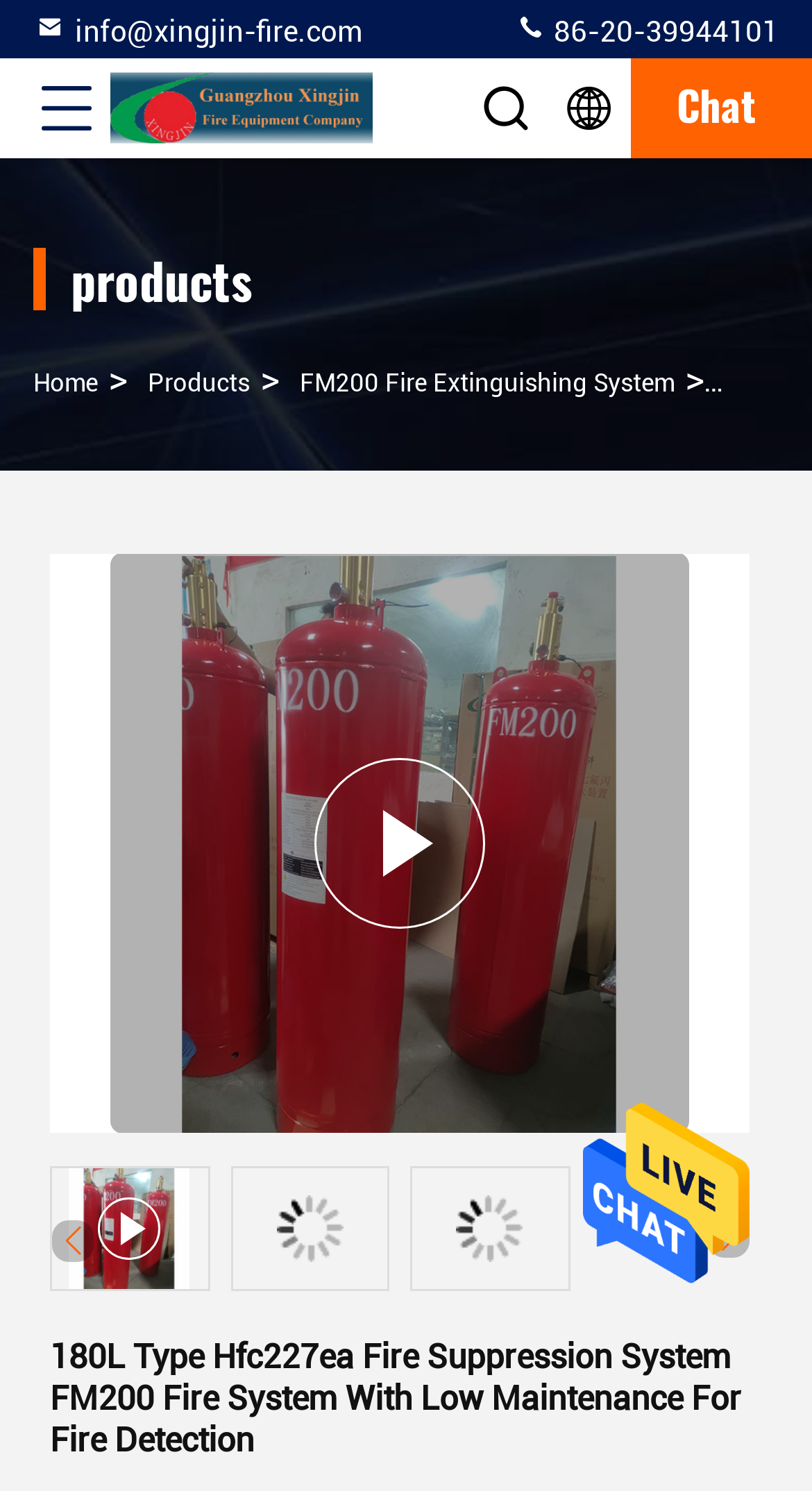Pinpoint the bounding box coordinates of the clickable area necessary to execute the following instruction: "Contact via email". The coordinates should be given as four float numbers between 0 and 1, namely [left, top, right, bottom].

[0.041, 0.004, 0.446, 0.035]